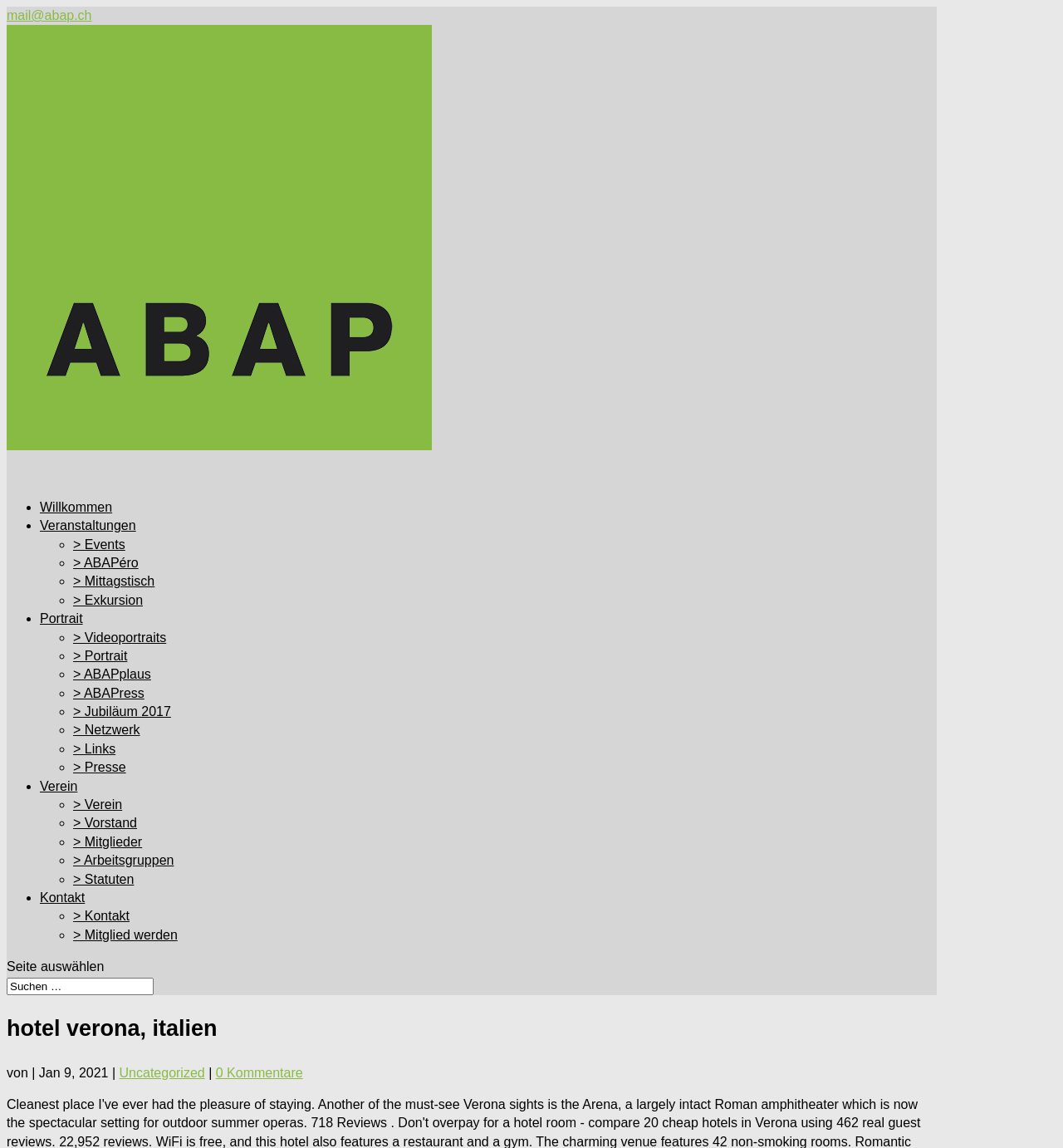Can you provide the bounding box coordinates for the element that should be clicked to implement the instruction: "Click on 'The Length Matters: How Long Should a Podcast be?' article"?

None